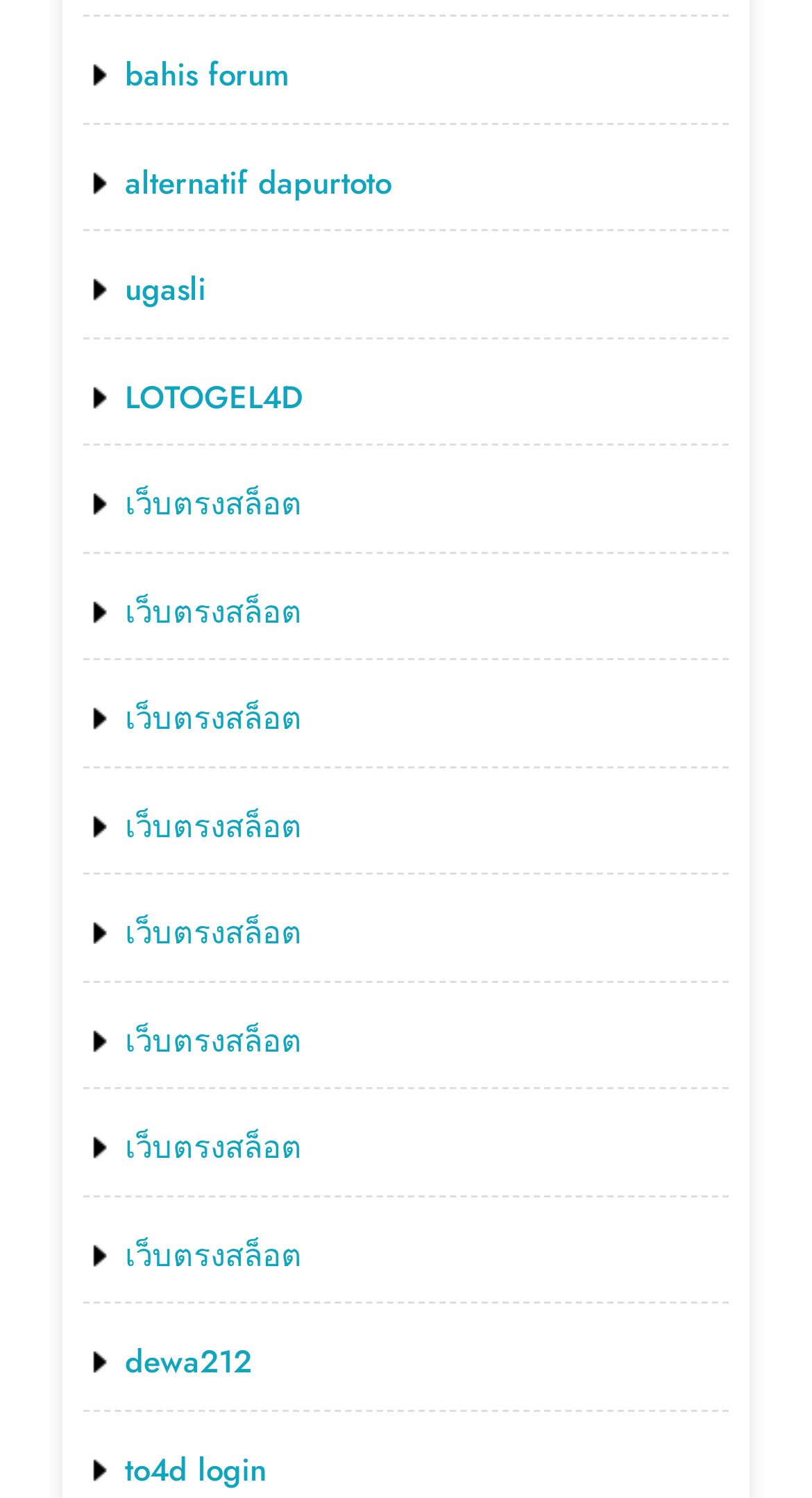What is the vertical position of the link 'LOTOGEL4D'?
Using the image, answer in one word or phrase.

above the middle